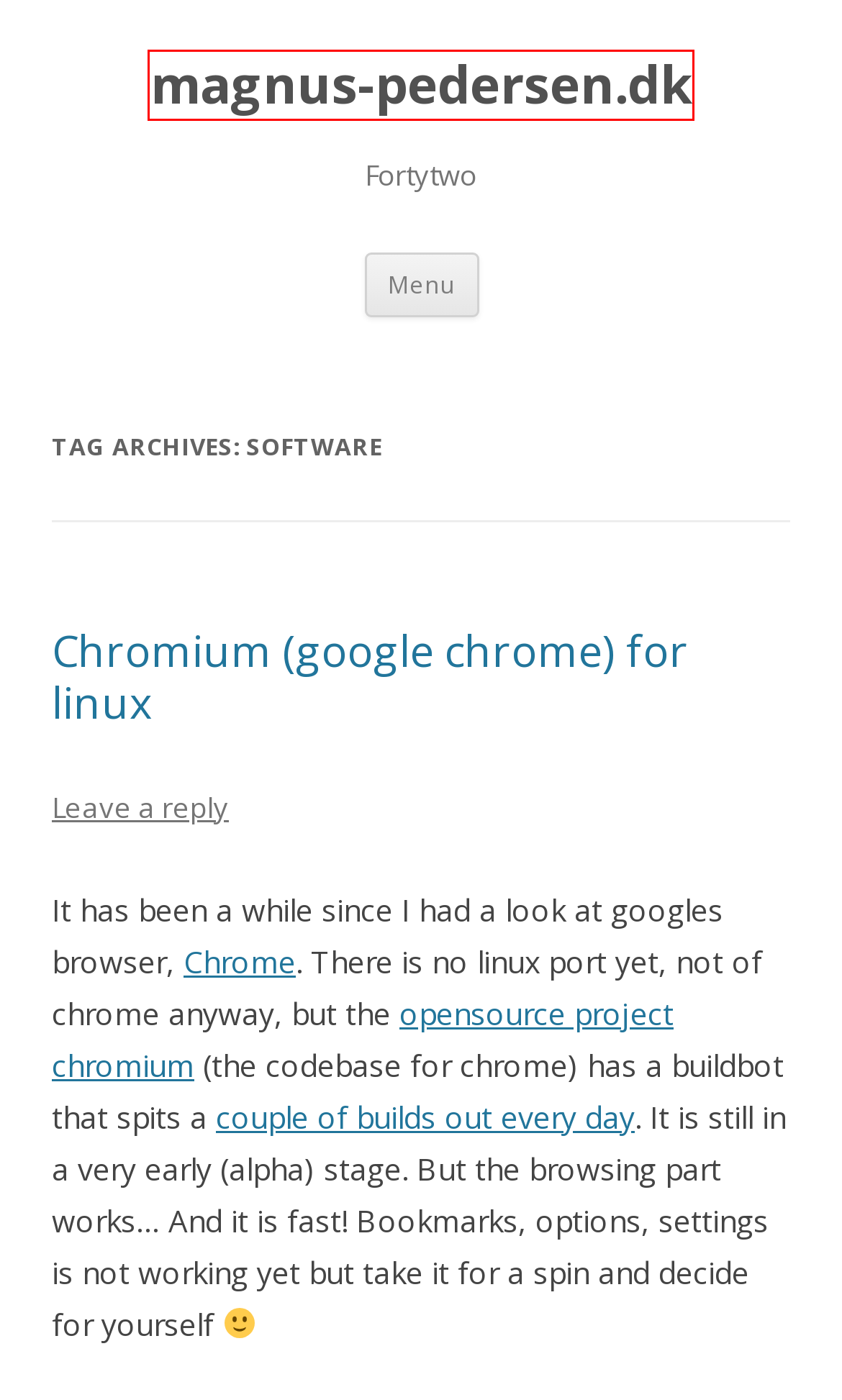Examine the screenshot of the webpage, which includes a red bounding box around an element. Choose the best matching webpage description for the page that will be displayed after clicking the element inside the red bounding box. Here are the candidates:
A. Browser | magnus-pedersen.dk
B. magnus-pedersen.dk | Fortytwo
C. Opensource Facebook | magnus-pedersen.dk
D. Chromium (google chrome) for linux | magnus-pedersen.dk
E. Upgraded | magnus-pedersen.dk
F. stuff | magnus-pedersen.dk
G. Me | magnus-pedersen.dk
H. Log In ‹ magnus-pedersen.dk — WordPress

B